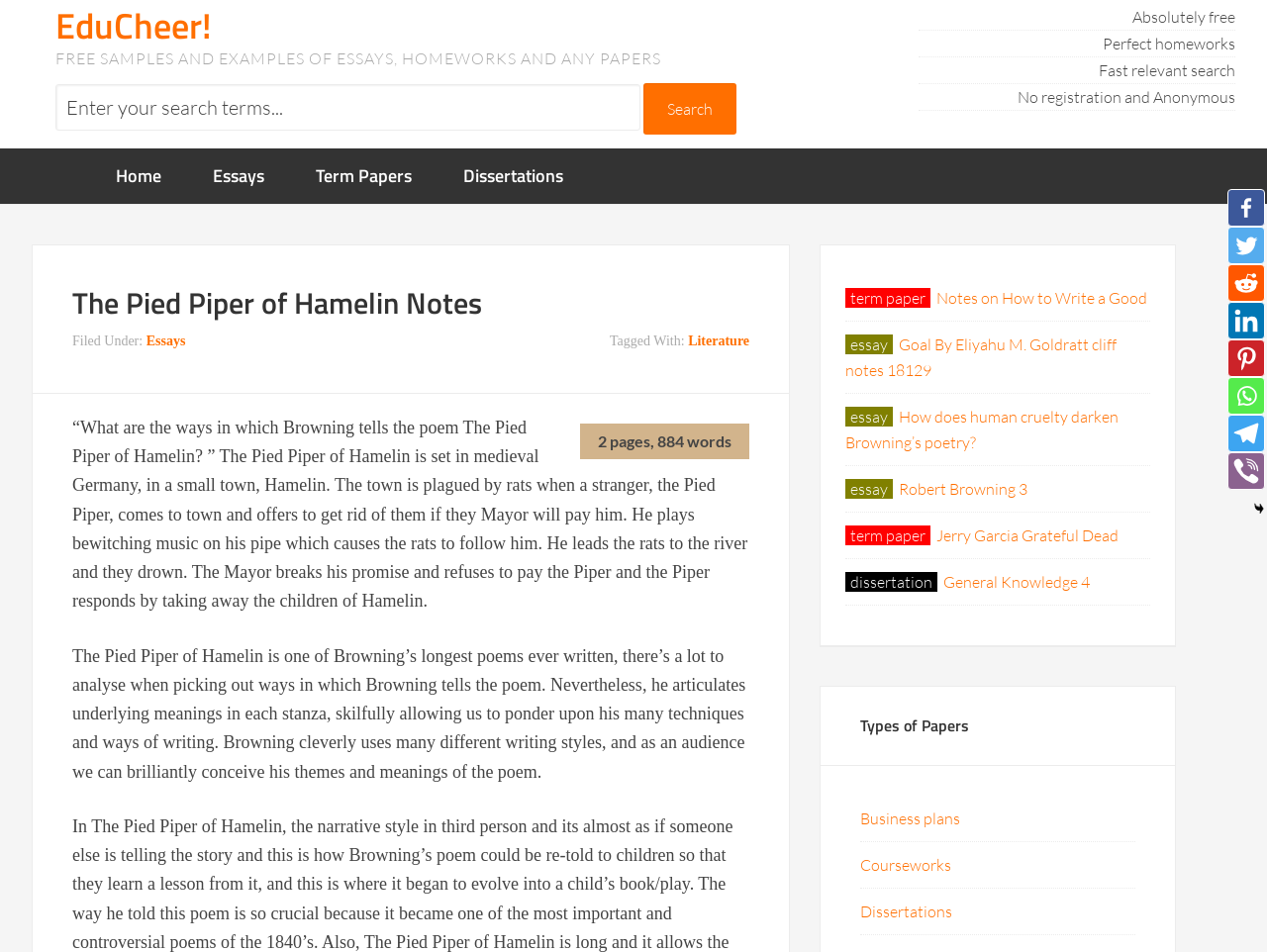Please indicate the bounding box coordinates of the element's region to be clicked to achieve the instruction: "Share on Facebook". Provide the coordinates as four float numbers between 0 and 1, i.e., [left, top, right, bottom].

[0.969, 0.199, 0.998, 0.238]